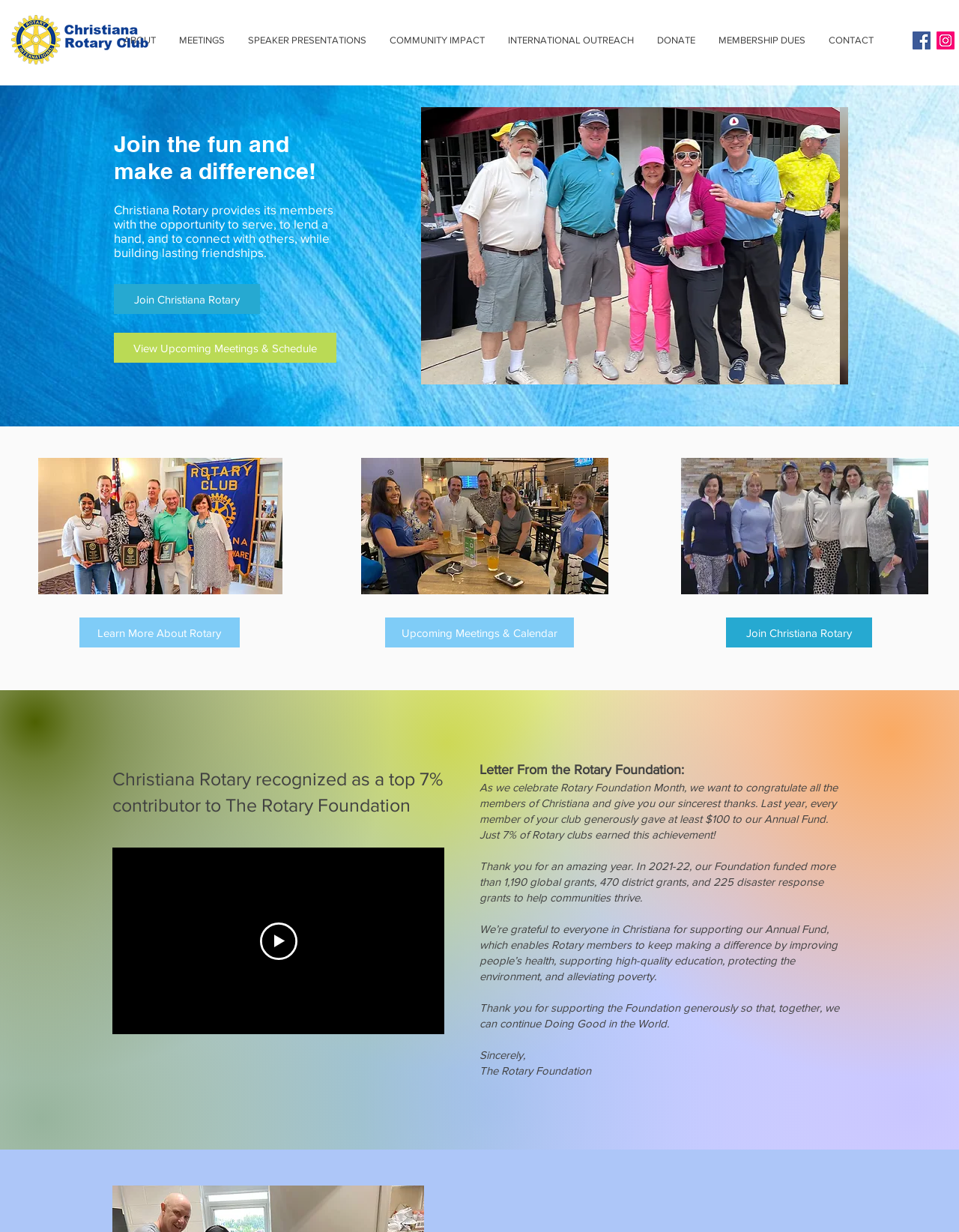Pinpoint the bounding box coordinates of the element that must be clicked to accomplish the following instruction: "View the 'Recent Posts'". The coordinates should be in the format of four float numbers between 0 and 1, i.e., [left, top, right, bottom].

None